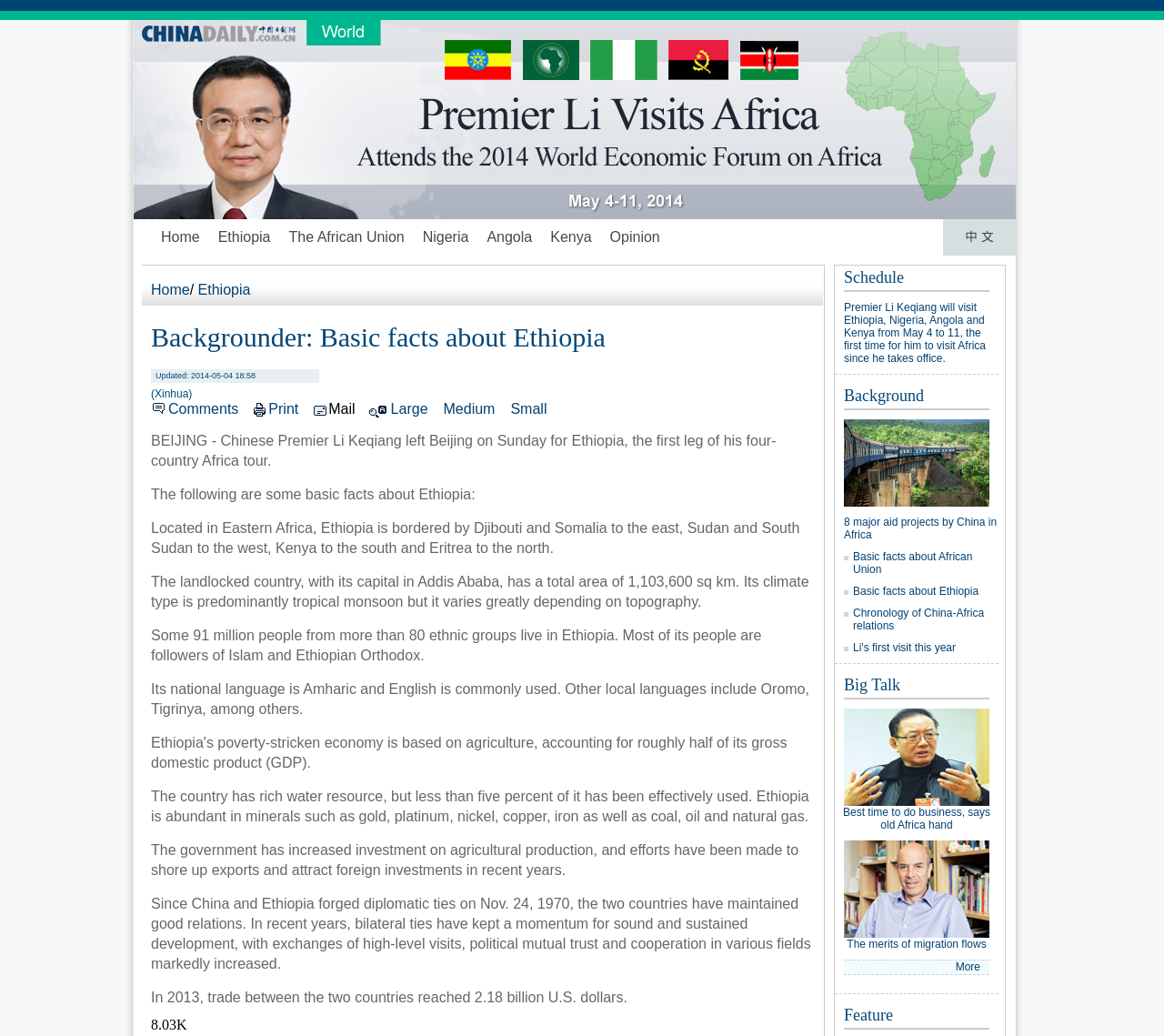What is the capital of Ethiopia? Refer to the image and provide a one-word or short phrase answer.

Addis Ababa